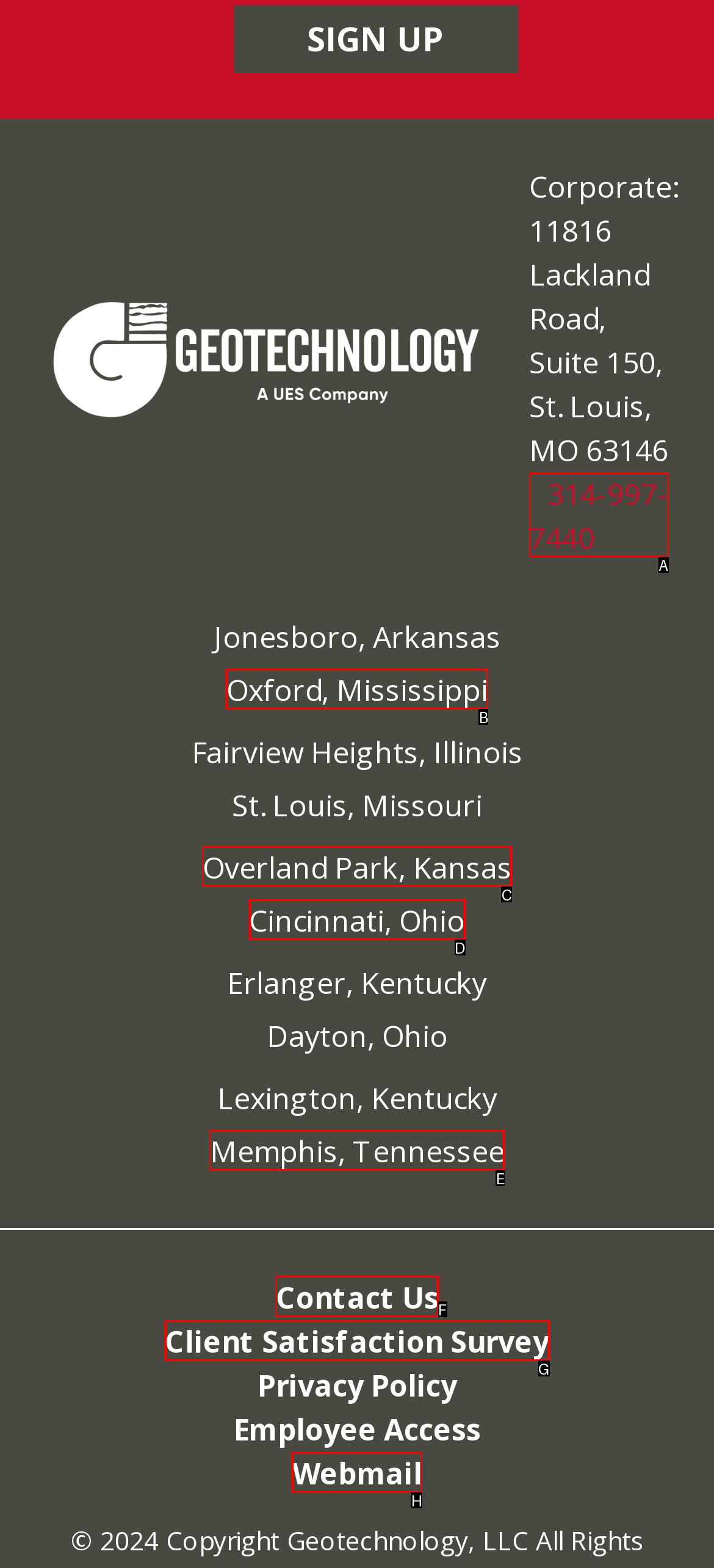Choose the UI element to click on to achieve this task: Contact Us. Reply with the letter representing the selected element.

F